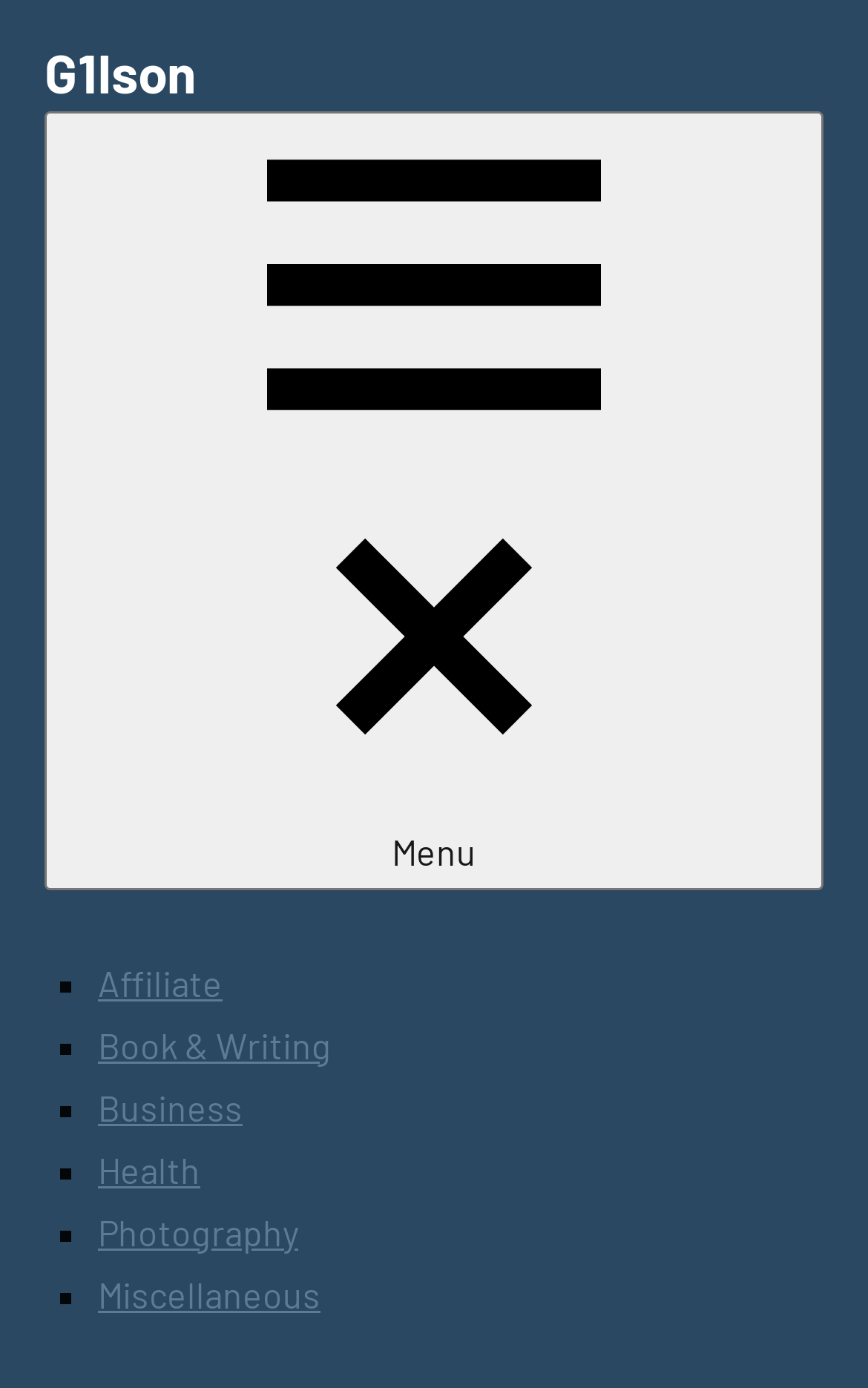Please give a short response to the question using one word or a phrase:
What is the name of the website?

G1lson